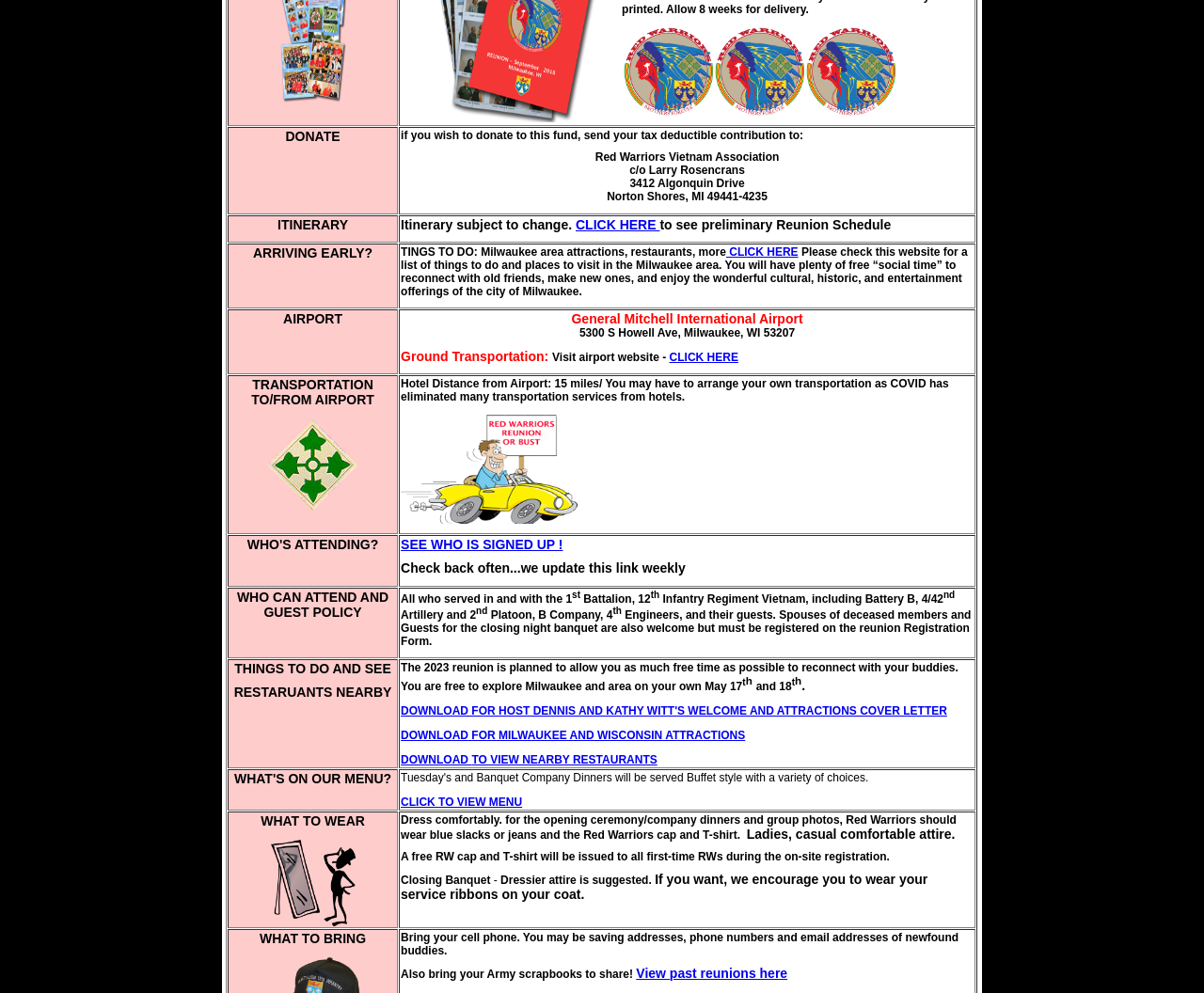What is the name of the airport mentioned on the webpage?
Respond to the question with a single word or phrase according to the image.

General Mitchell International Airport